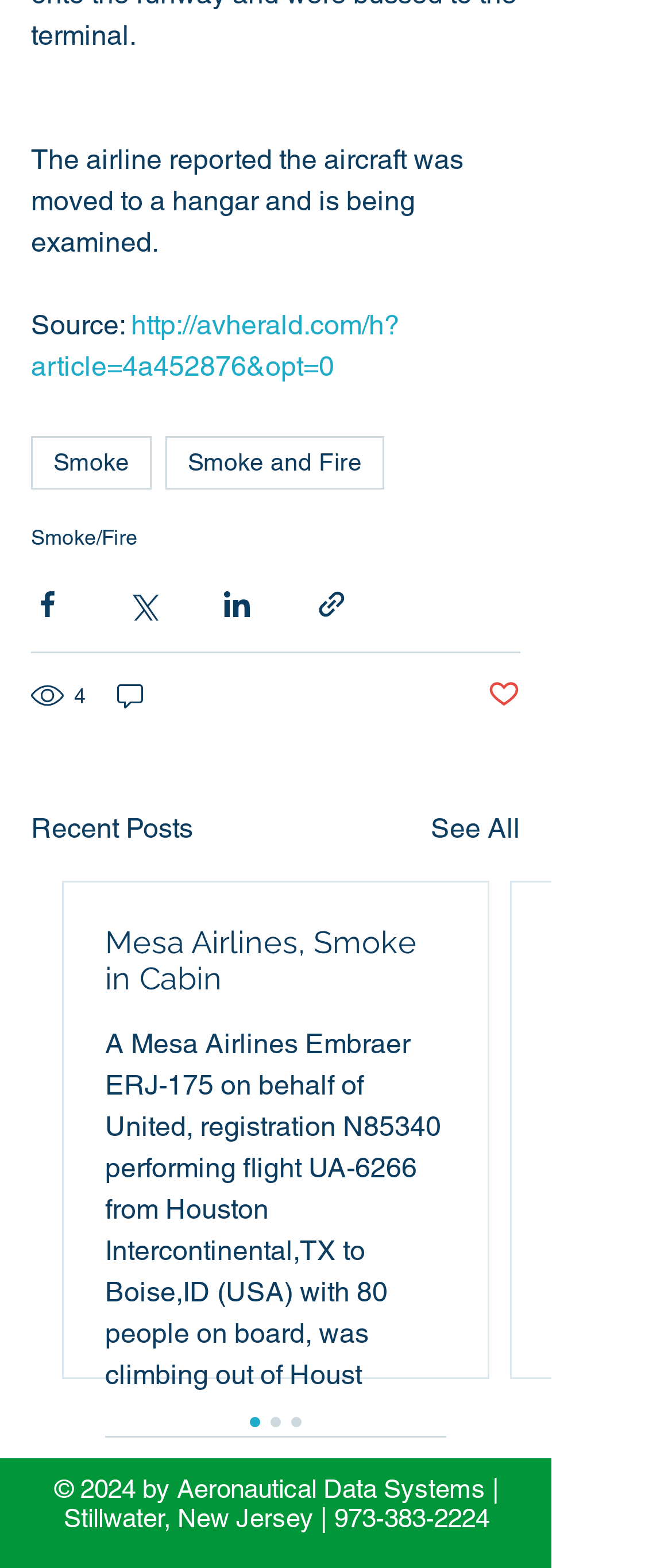What is the topic of the first article?
From the details in the image, provide a complete and detailed answer to the question.

The first article is about an incident where smoke was reported in the cabin of an aircraft. This can be inferred from the text 'The airline reported the aircraft was moved to a hangar and is being examined.' and the link 'Mesa Airlines, Smoke in Cabin'.